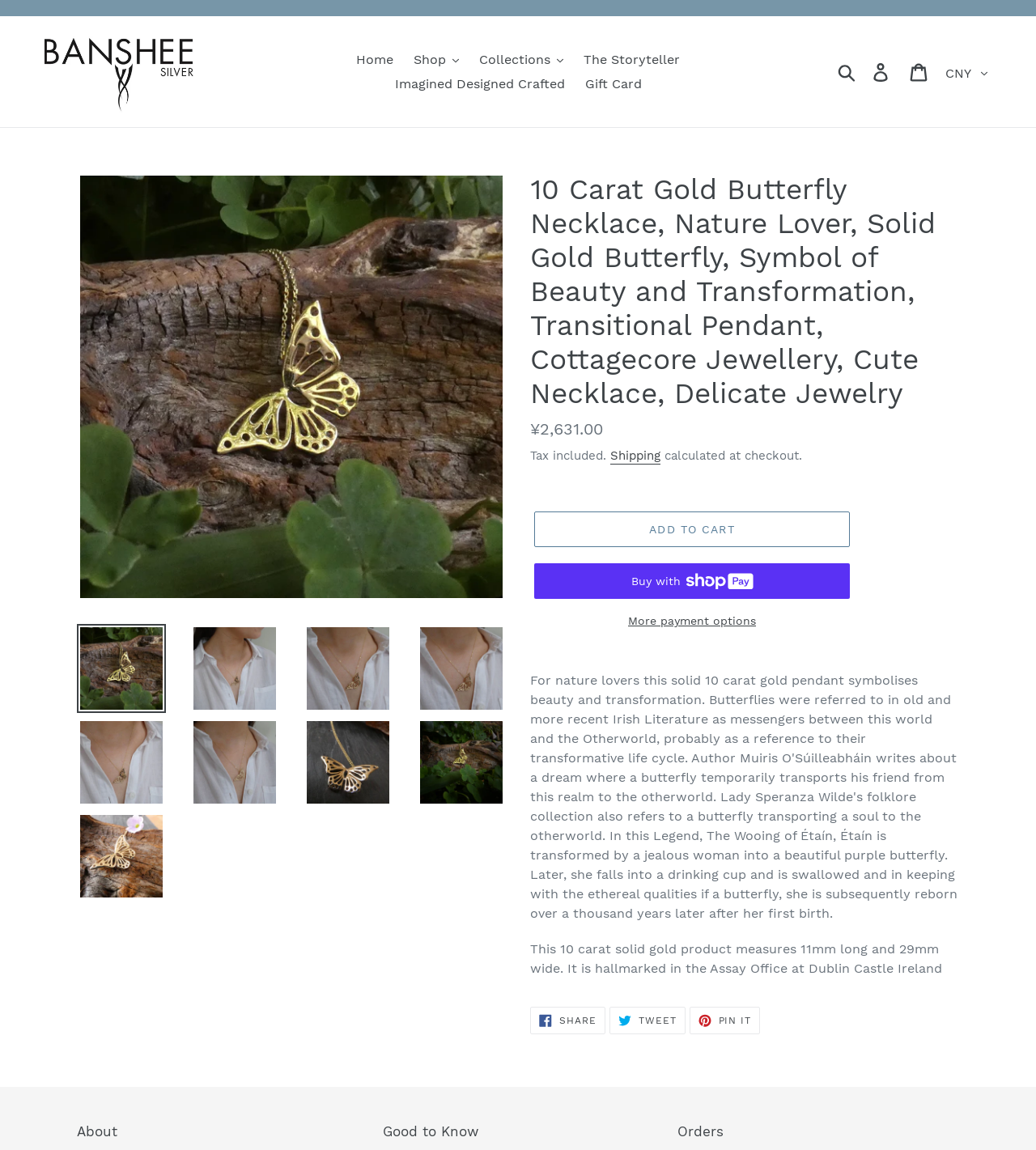Identify the bounding box coordinates for the UI element described as follows: Buy now with ShopPayBuy with. Use the format (top-left x, top-left y, bottom-right x, bottom-right y) and ensure all values are floating point numbers between 0 and 1.

[0.516, 0.49, 0.82, 0.521]